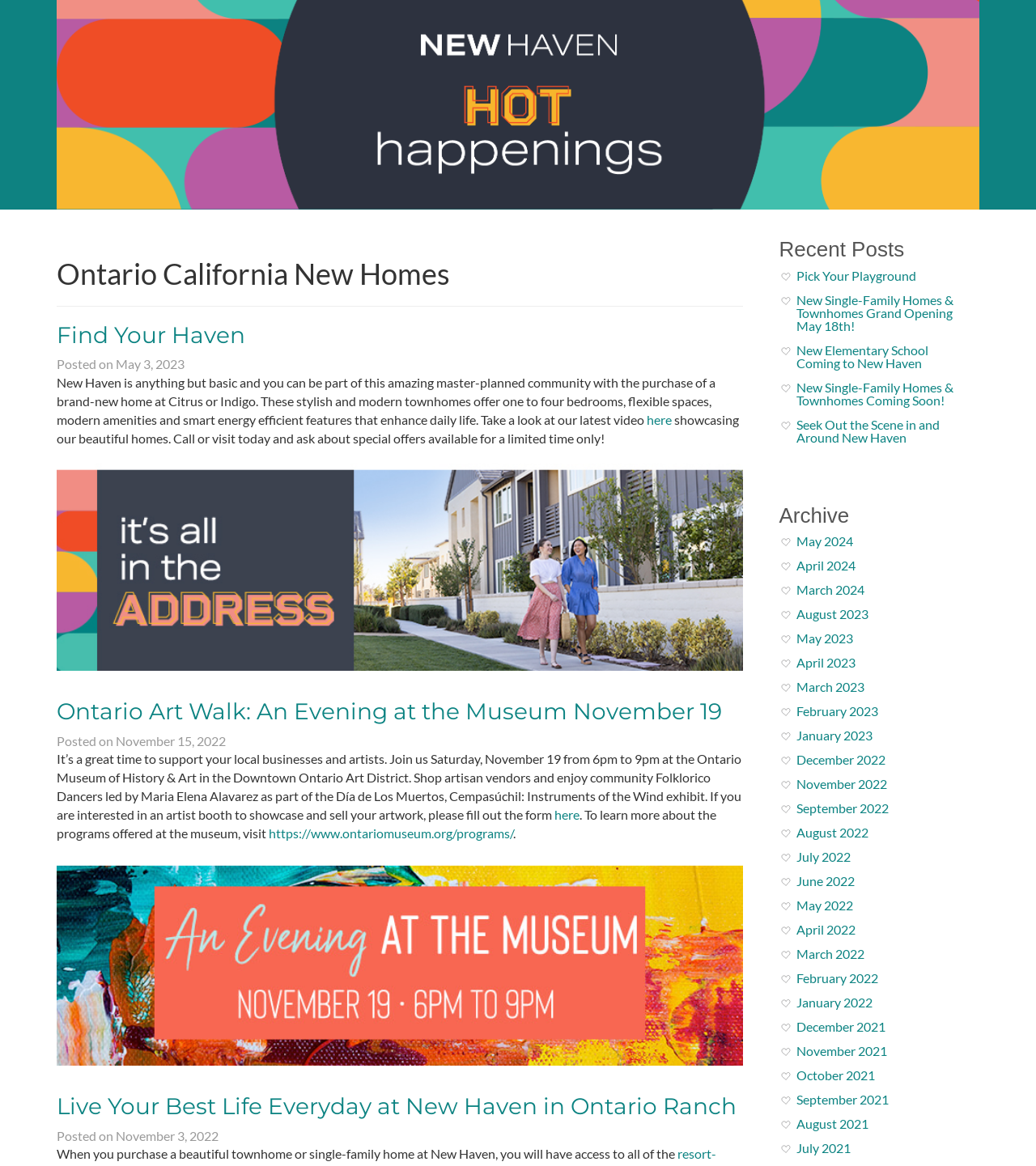Examine the screenshot and answer the question in as much detail as possible: What is the date of the second article?

I looked at the second article element and found the text 'Posted on November 15, 2022', which indicates the date of the second article.